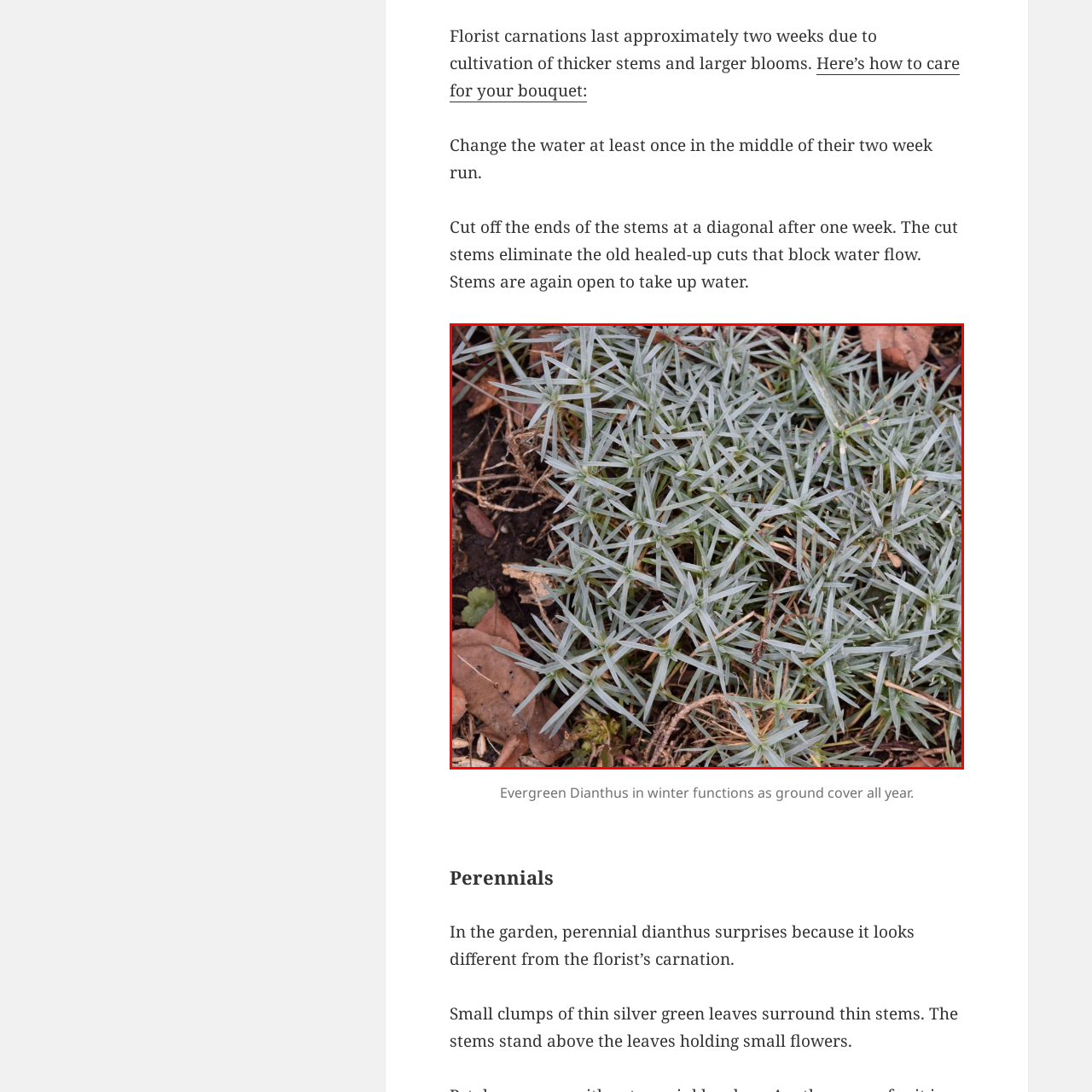Refer to the image area inside the black border, What is the purpose of the Dianthus in gardens? 
Respond concisely with a single word or phrase.

Aesthetic and practical